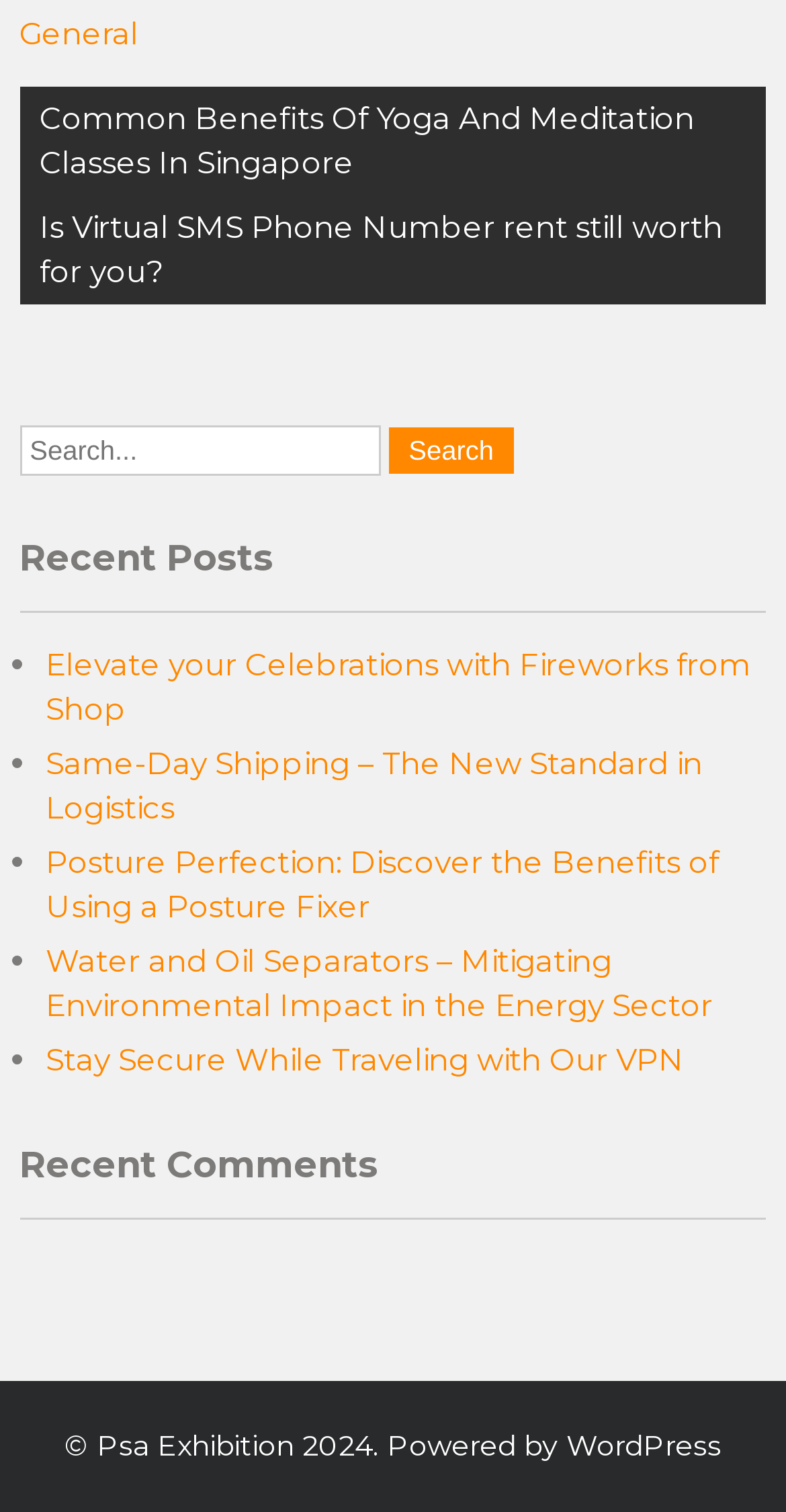Determine the bounding box coordinates for the element that should be clicked to follow this instruction: "Click on 'Elevate your Celebrations with Fireworks from Shop'". The coordinates should be given as four float numbers between 0 and 1, in the format [left, top, right, bottom].

[0.058, 0.427, 0.956, 0.482]